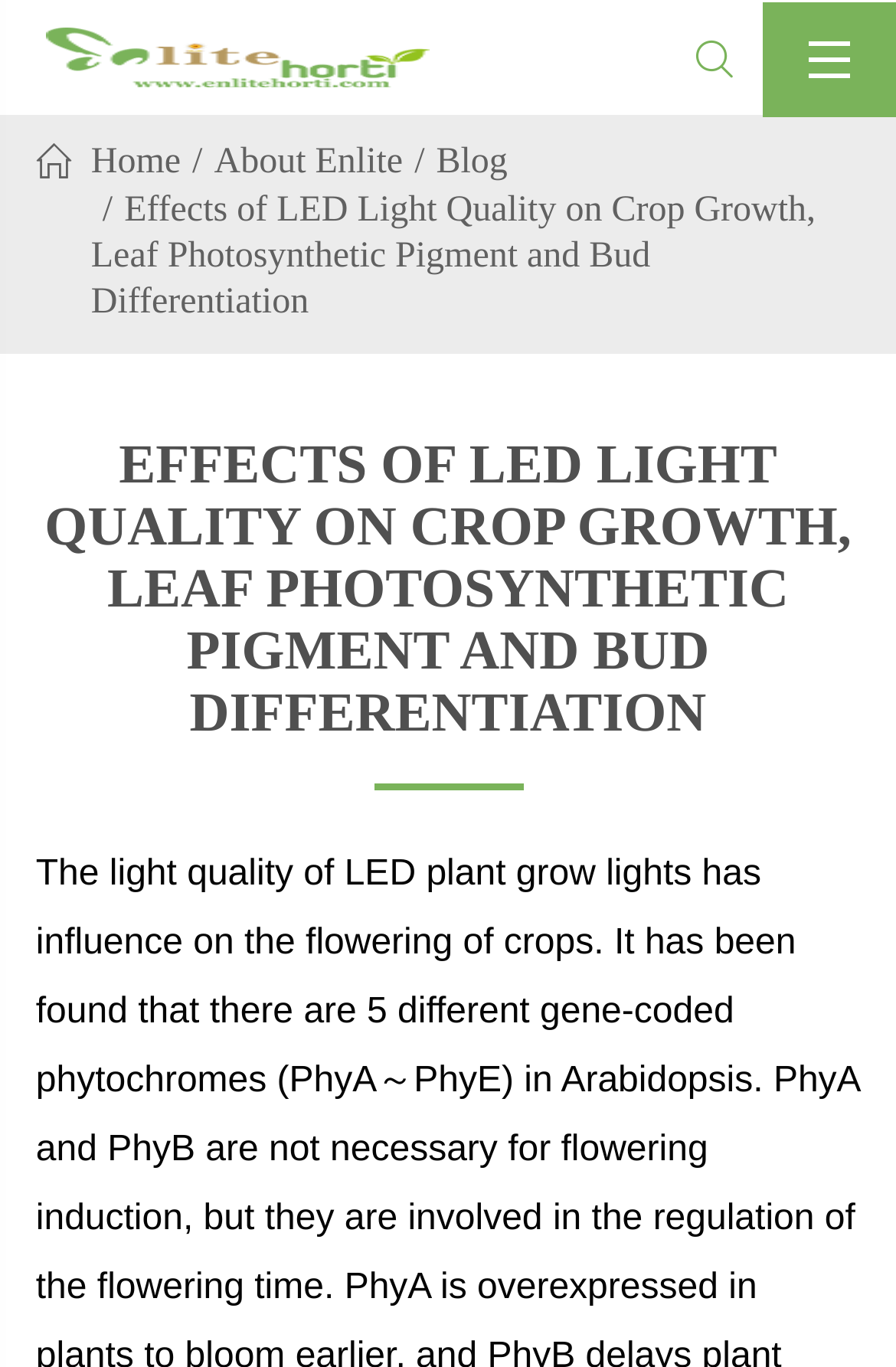Given the element description parent_node: , predict the bounding box coordinates for the UI element in the webpage screenshot. The format should be (top-left x, top-left y, bottom-right x, bottom-right y), and the values should be between 0 and 1.

[0.051, 0.0, 0.479, 0.084]